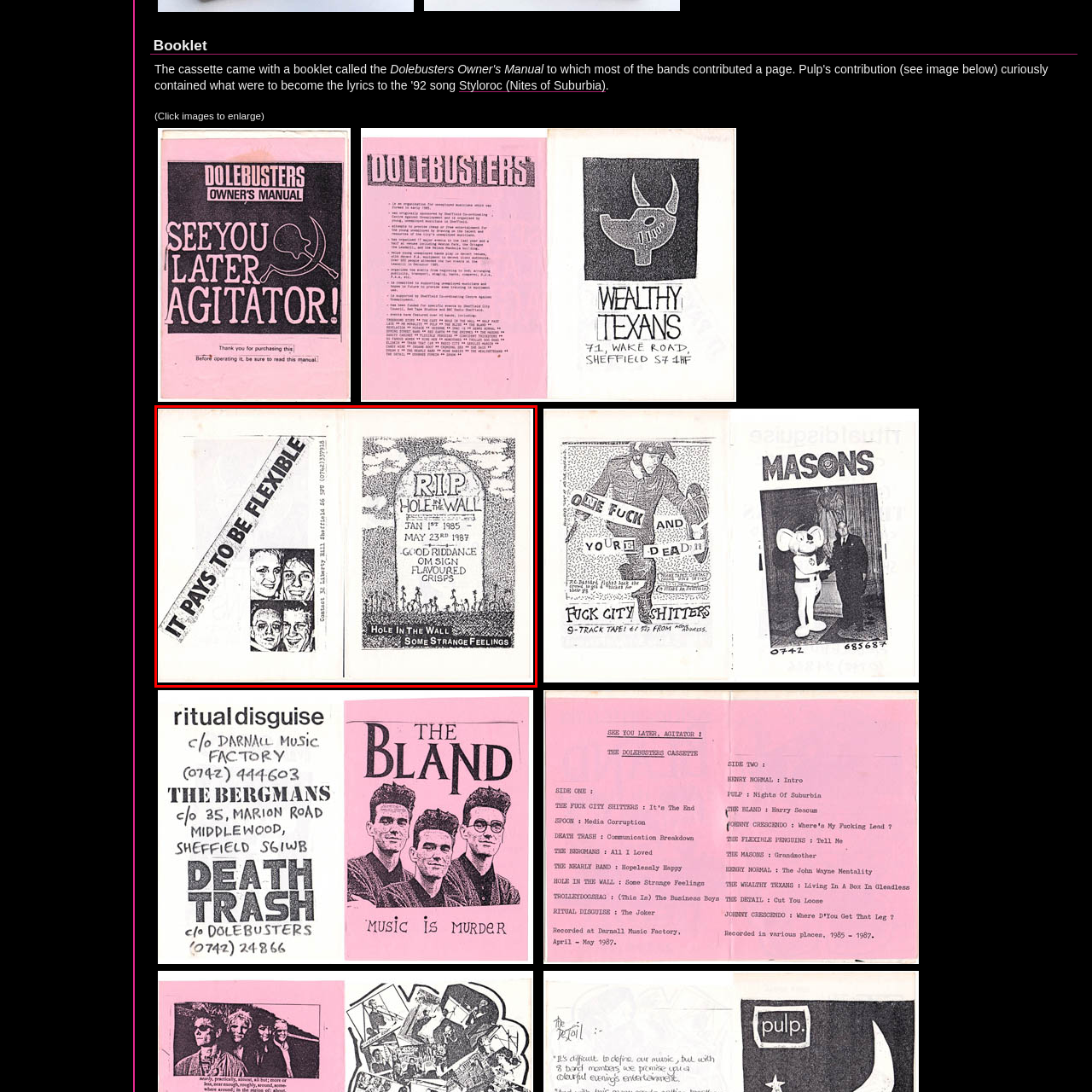Observe the image within the red outline and respond to the ensuing question with a detailed explanation based on the visual aspects of the image: 
Are there illustrations of trees on the booklet cover?

The memorial tribute on the right side of the booklet cover features intricate illustrations of trees, which adds to the nostalgic and ironic tone of the design.